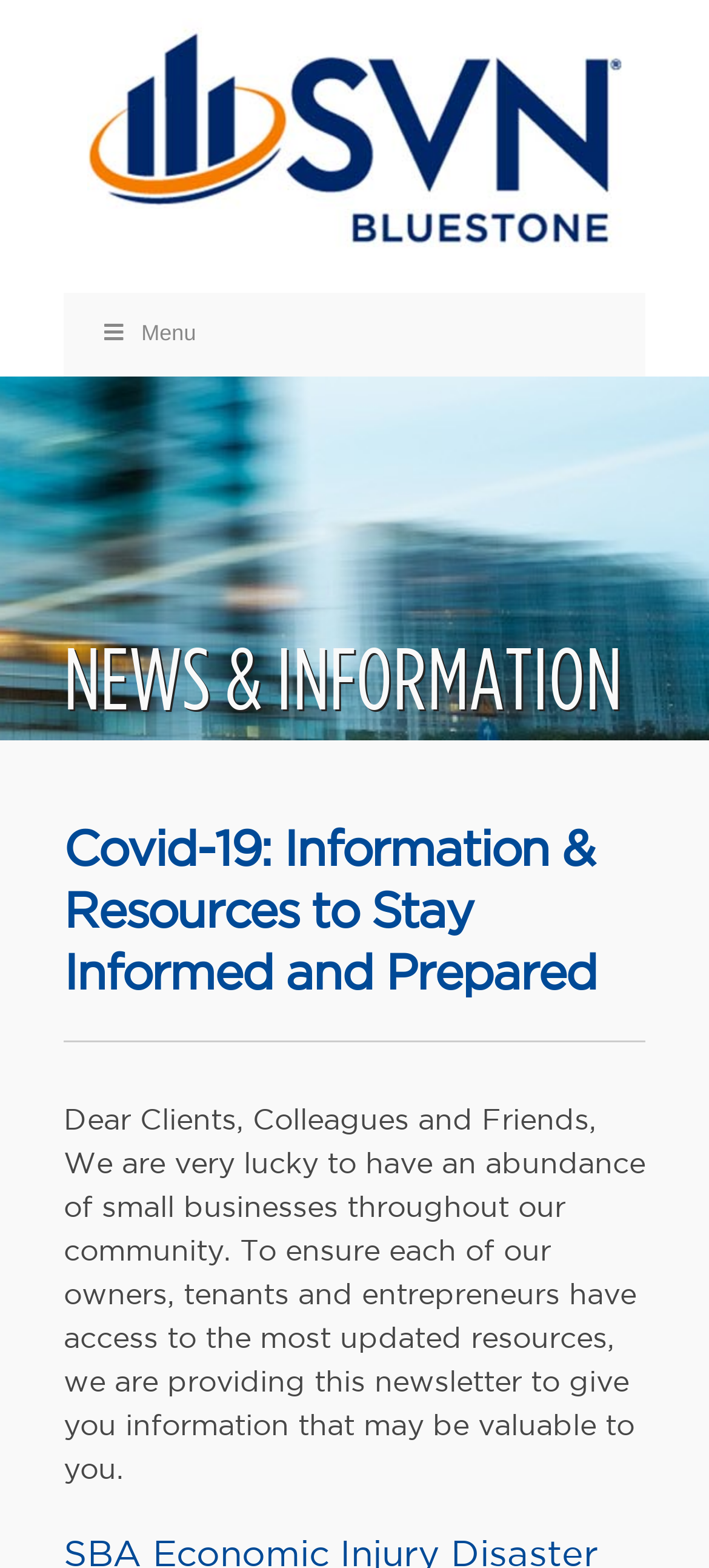What is the name of the real estate brokerage?
Please provide an in-depth and detailed response to the question.

The name of the real estate brokerage can be found in the title of the webpage, which is 'Covid-19: Information & Resources to Stay Informed and Prepared - SVN | Bluestone - Portland Commercial Real Estate Brokerage'.